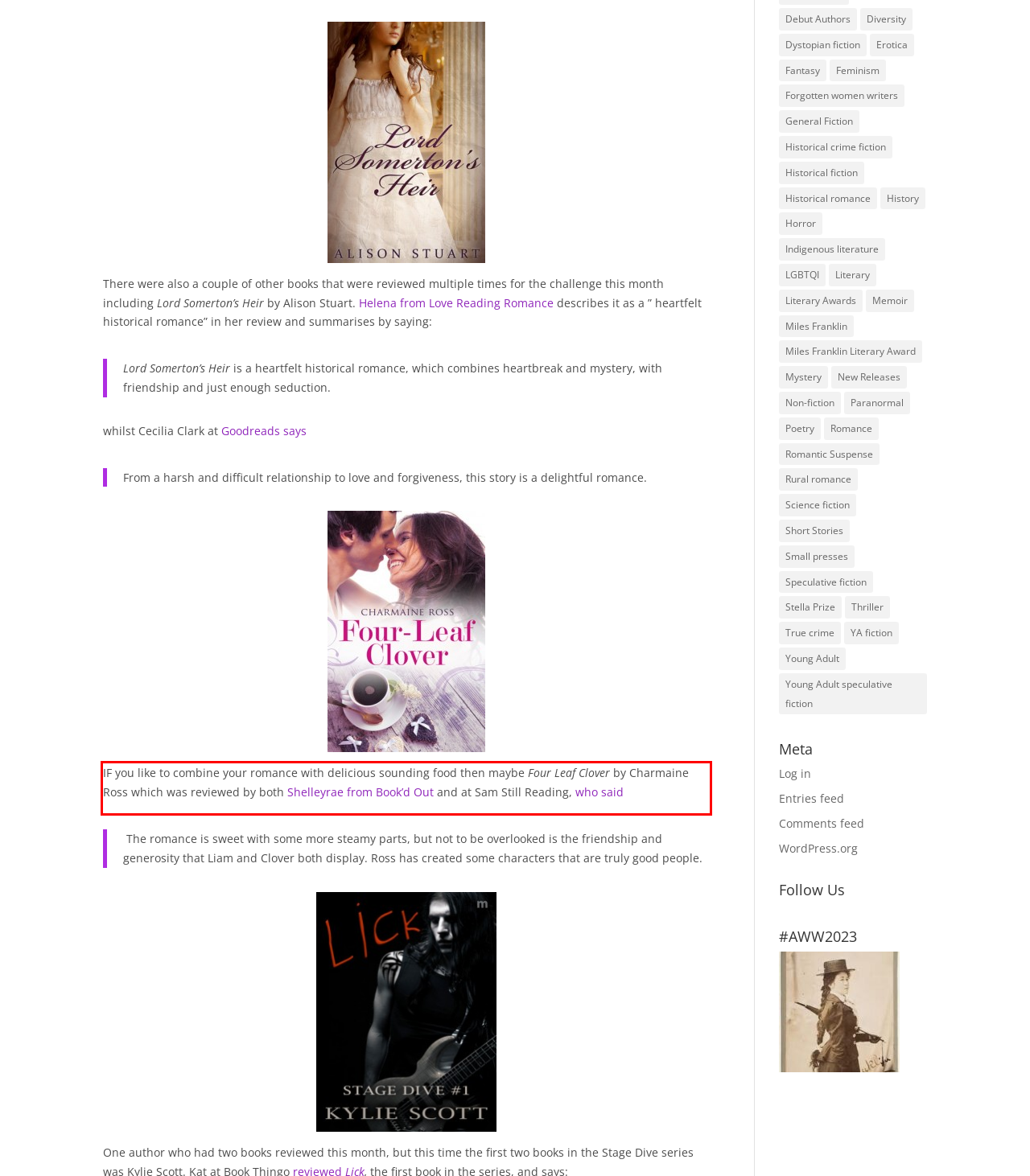You are provided with a screenshot of a webpage that includes a UI element enclosed in a red rectangle. Extract the text content inside this red rectangle.

IF you like to combine your romance with delicious sounding food then maybe Four Leaf Clover by Charmaine Ross which was reviewed by both Shelleyrae from Book’d Out and at Sam Still Reading, who said